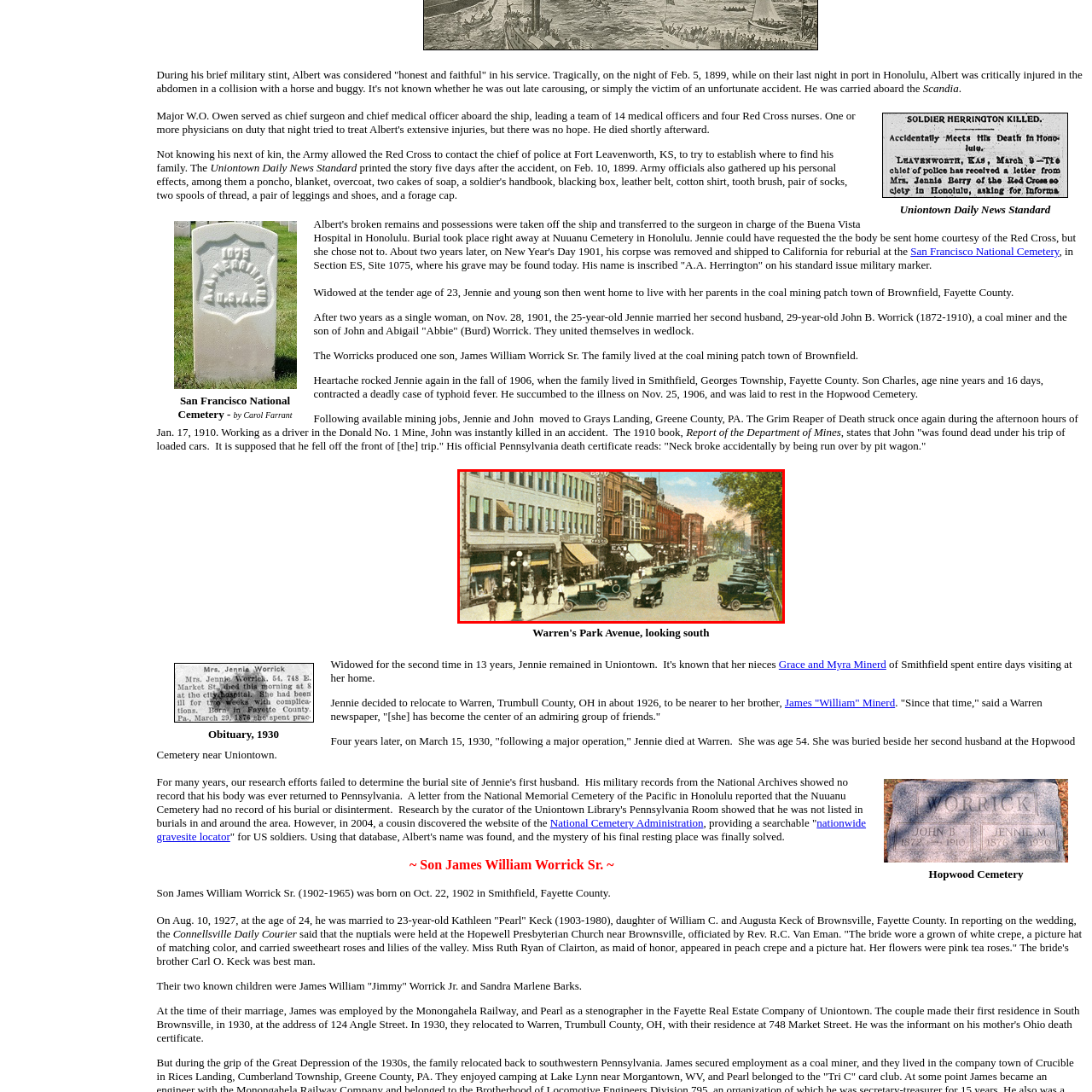Provide a comprehensive description of the content within the red-highlighted area of the image.

The image depicts a vibrant street scene from the early 20th century, showcasing a bustling urban environment. Numerous vintage automobiles line the street, hinting at a thriving community and the rise of automobile culture during this era. Prominent storefronts display awnings and signage, reflecting the commercial activity of the time. People are seen walking along the sidewalk, adding a sense of liveliness to the scene. In the background, architectural details of the buildings suggest a blend of styles that convey both elegance and character. This picturesque moment captures the essence of daily life, providing a nostalgic glimpse into the past. The image is titled "Warren's Park Avenue, looking south," and offers a historical perspective on the development of this area.